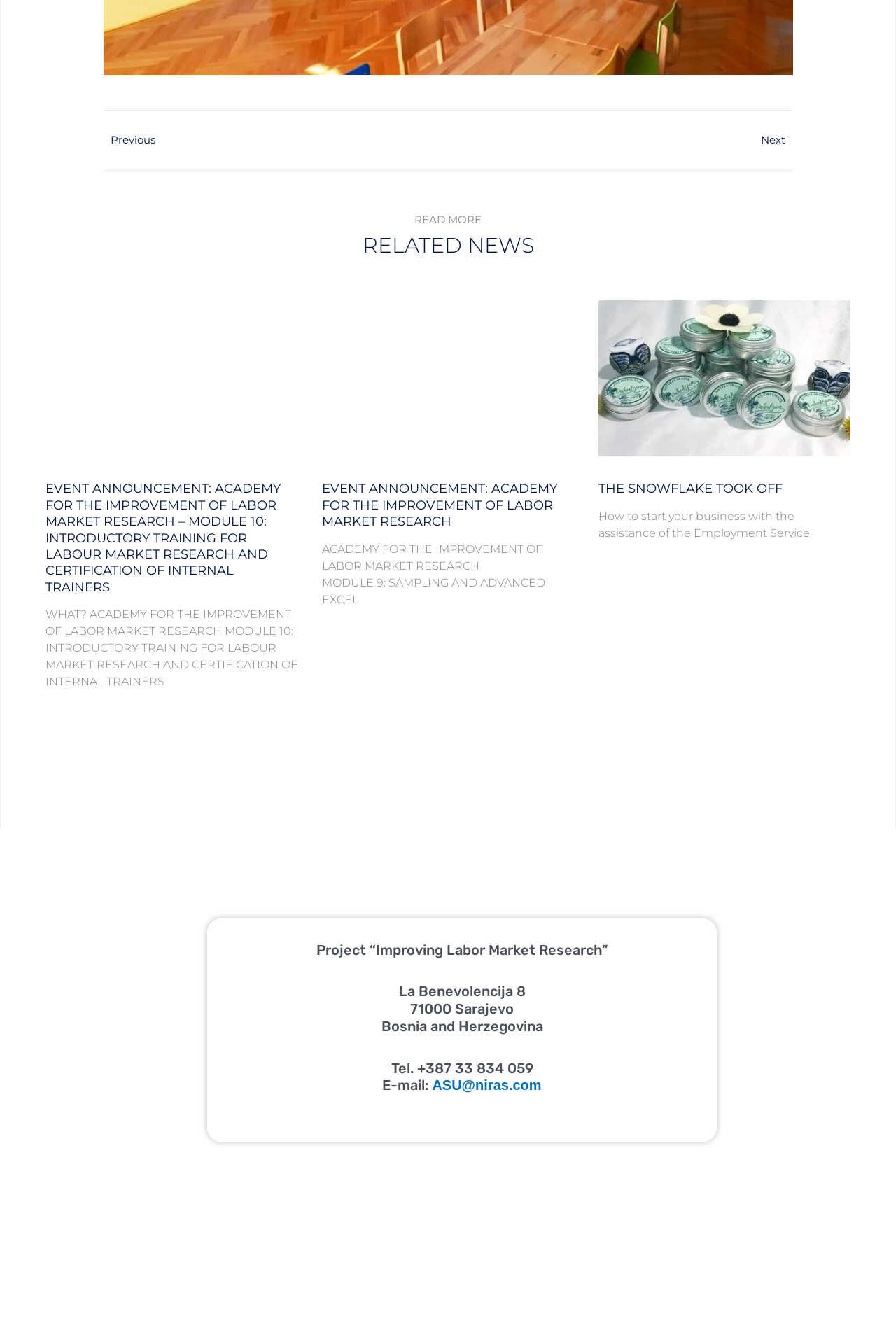Provide a brief response in the form of a single word or phrase:
What is the title of the first article?

EVENT ANNOUNCEMENT